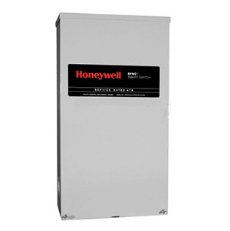From the details in the image, provide a thorough response to the question: What is the primary function of the transfer switch?

The primary function of the transfer switch can be inferred from the description, which states that it is 'an essential component for managing power supply in residential or commercial applications'. This implies that the transfer switch plays a crucial role in ensuring a reliable power supply.